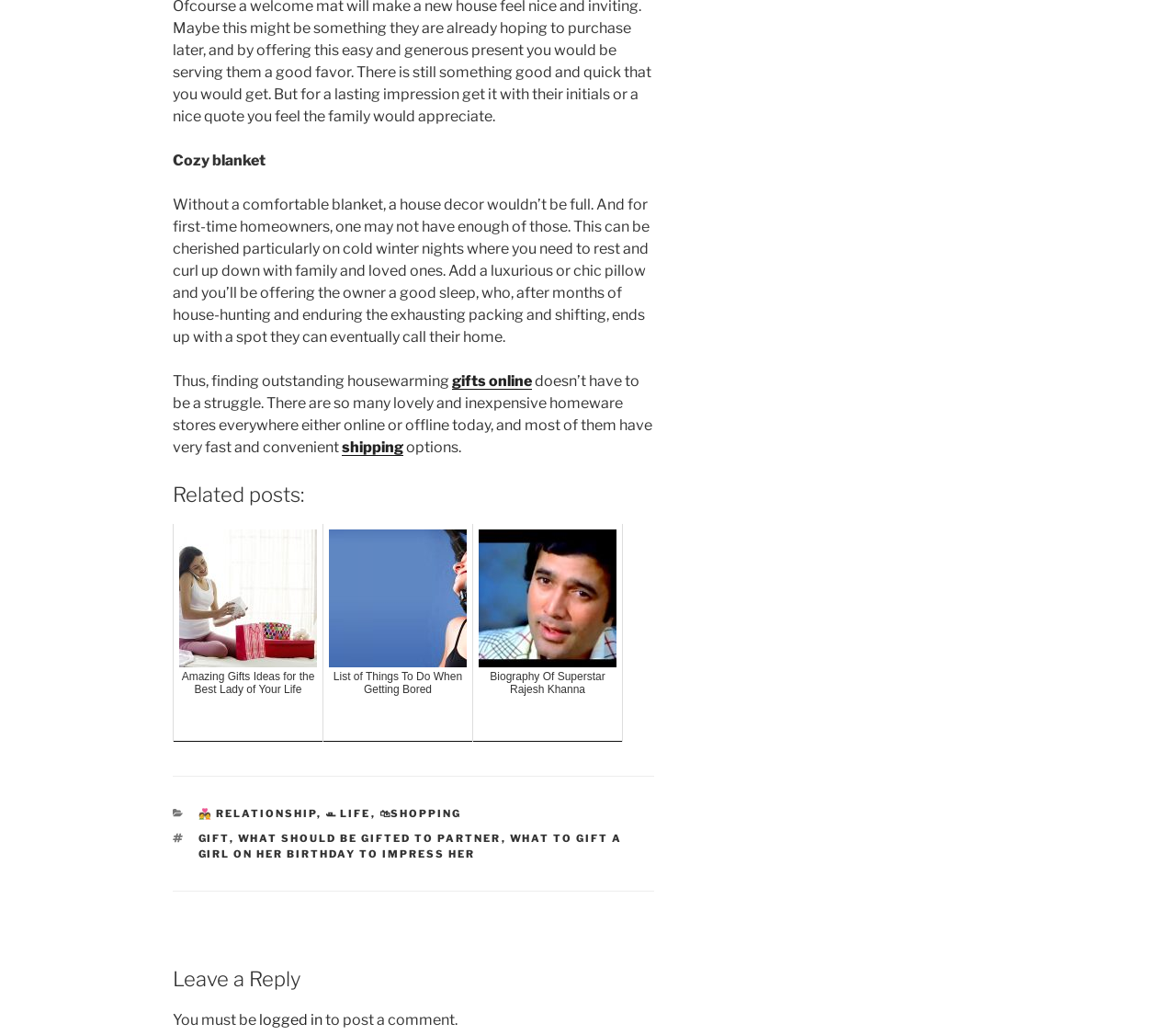Provide the bounding box coordinates for the UI element that is described by this text: "Biography Of Superstar Rajesh Khanna". The coordinates should be in the form of four float numbers between 0 and 1: [left, top, right, bottom].

[0.402, 0.506, 0.53, 0.717]